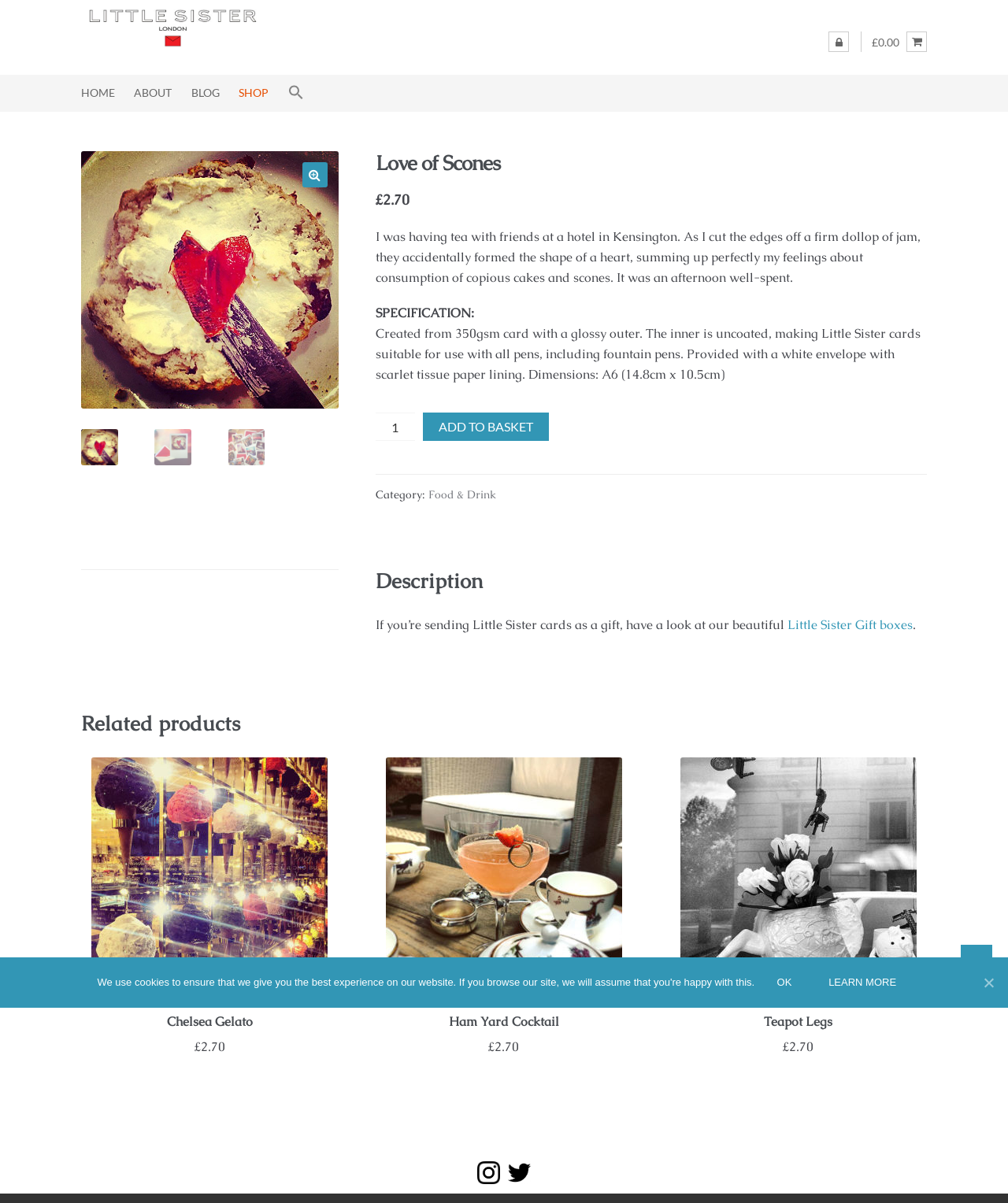Locate the coordinates of the bounding box for the clickable region that fulfills this instruction: "Follow on Instagram".

[0.473, 0.963, 0.496, 0.982]